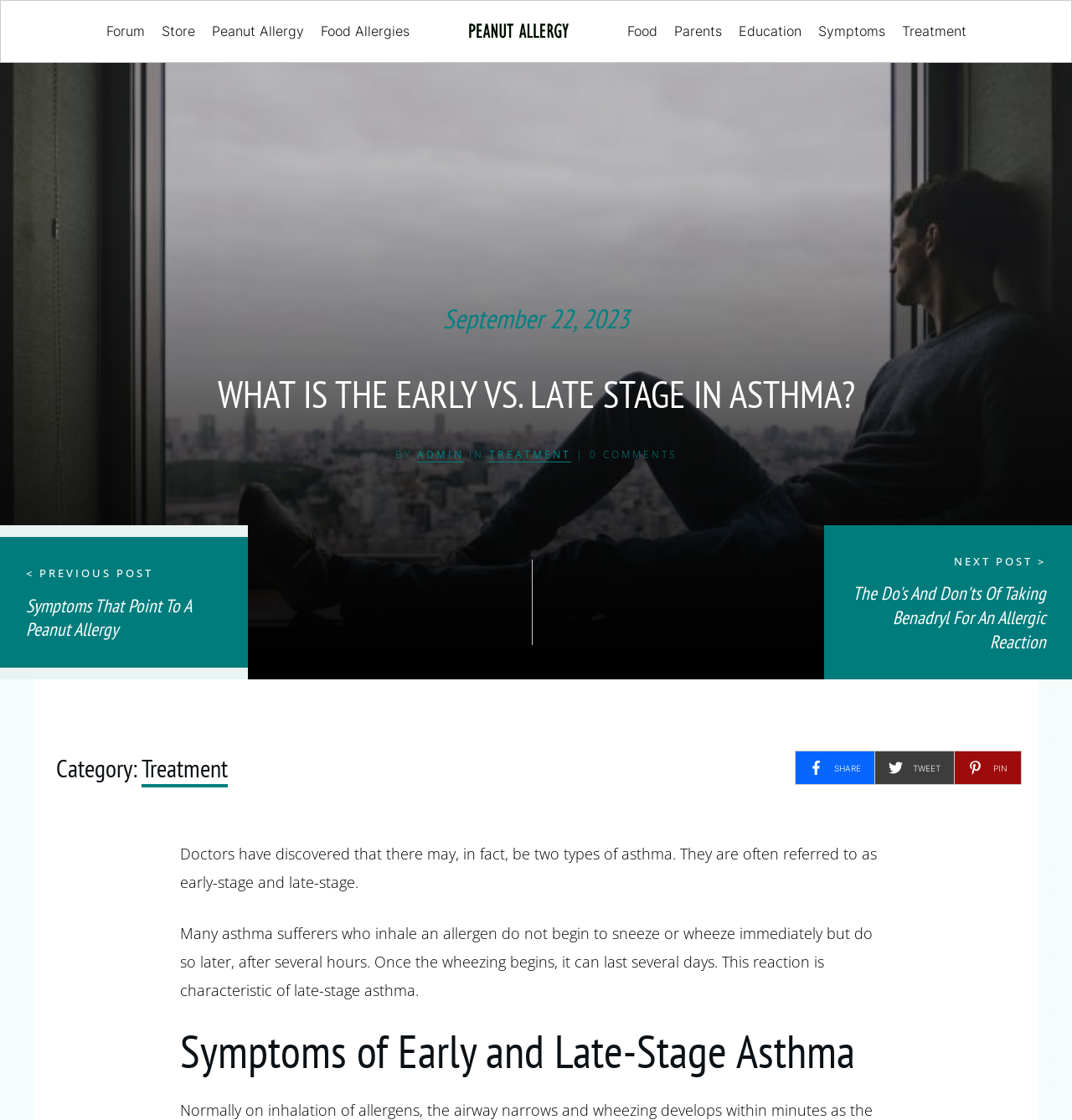Highlight the bounding box coordinates of the element that should be clicked to carry out the following instruction: "go to forum". The coordinates must be given as four float numbers ranging from 0 to 1, i.e., [left, top, right, bottom].

[0.099, 0.021, 0.135, 0.035]